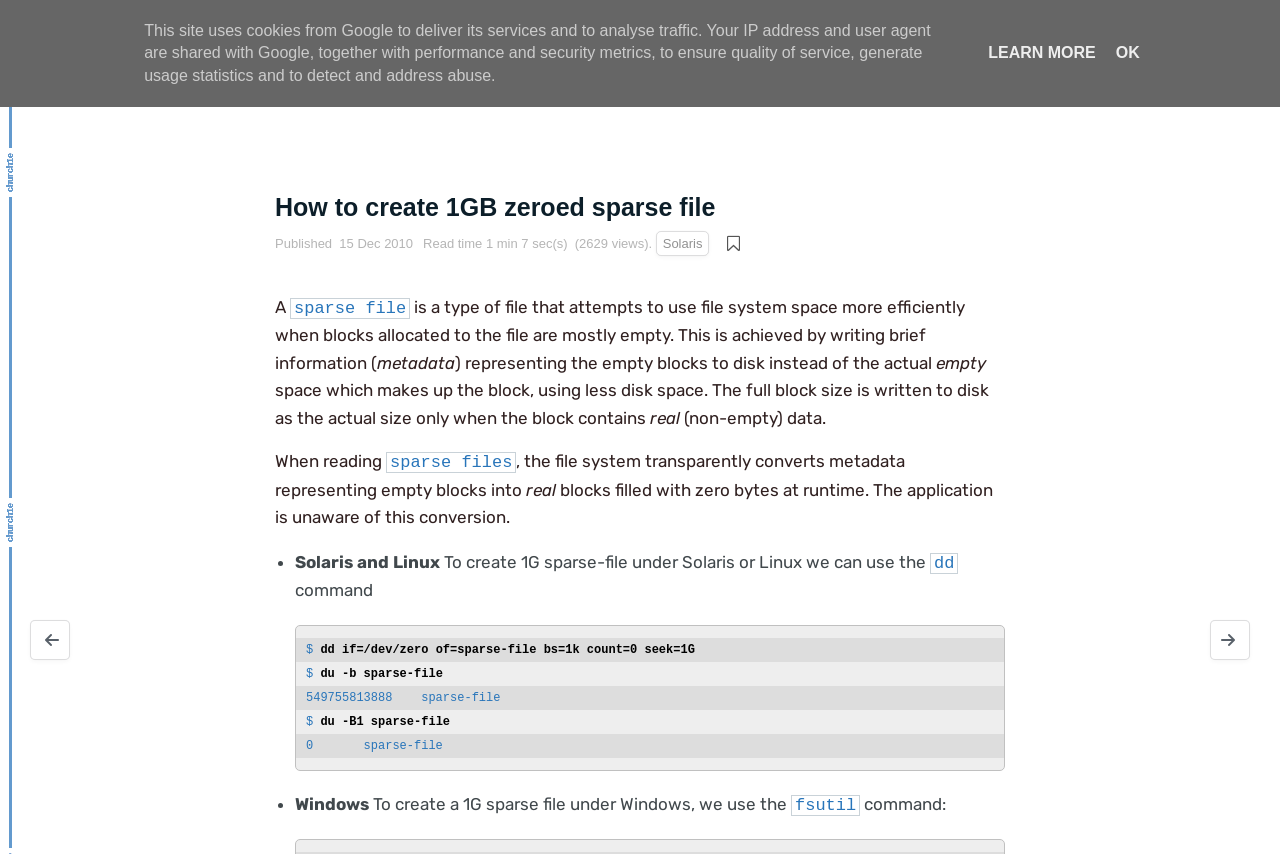Respond to the following question using a concise word or phrase: 
What is the purpose of writing metadata to disk?

To use less disk space